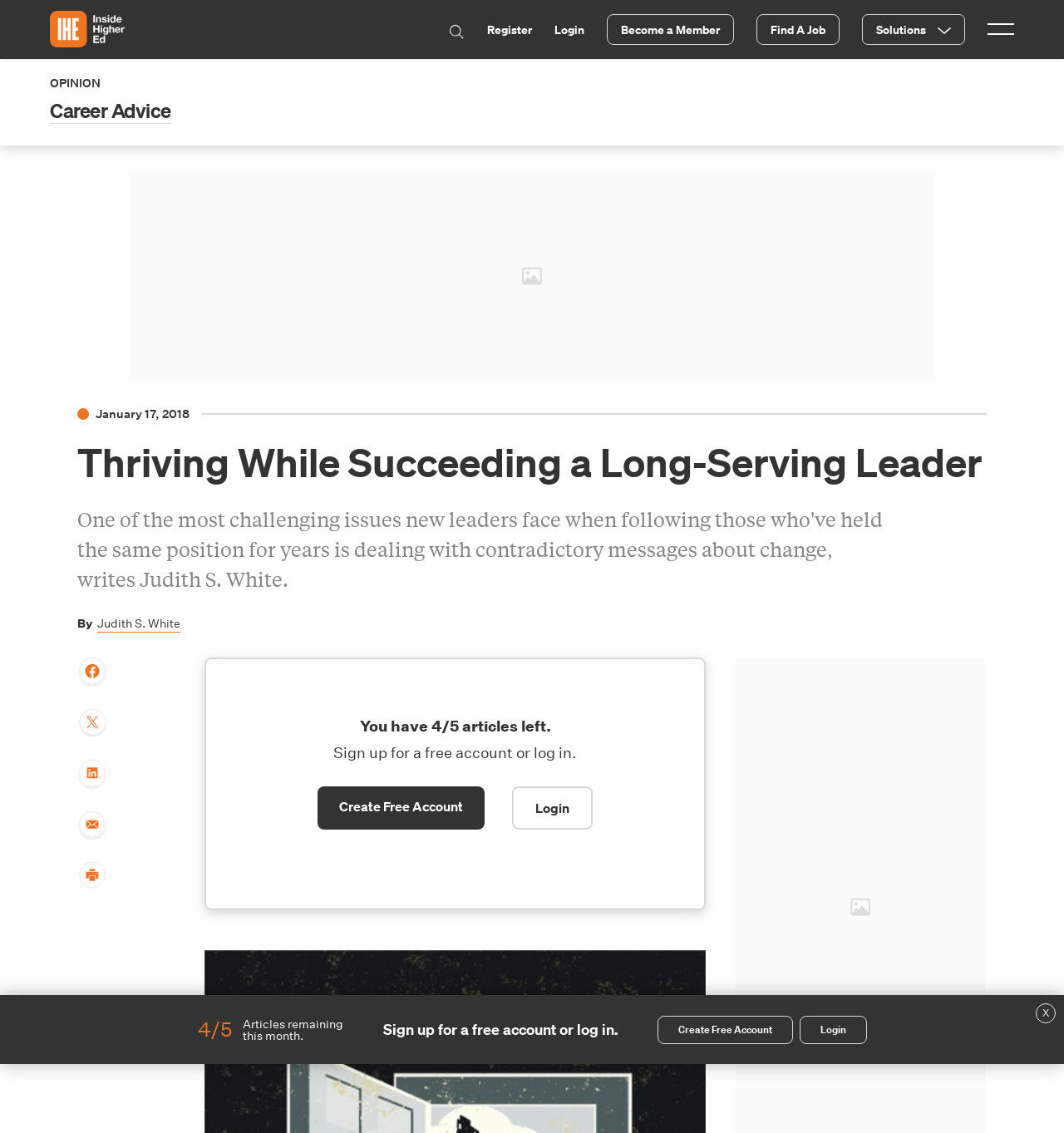Please specify the coordinates of the bounding box for the element that should be clicked to carry out this instruction: "Click on the 'Home' link". The coordinates must be four float numbers between 0 and 1, formatted as [left, top, right, bottom].

[0.047, 0.009, 0.117, 0.042]